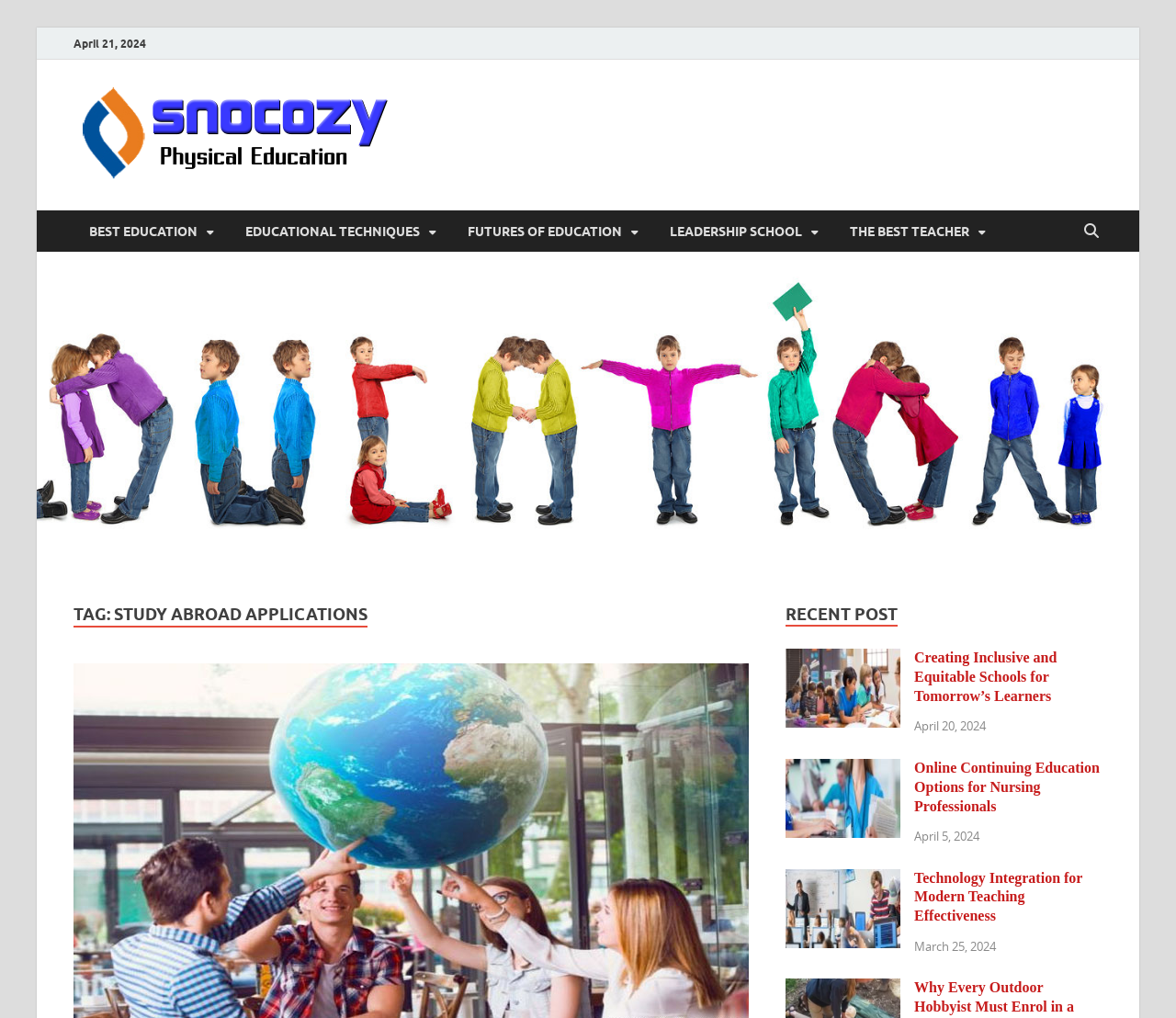Elaborate on the information and visuals displayed on the webpage.

The webpage appears to be a blog or educational resource focused on study abroad applications, with a prominent header featuring the title "TAG: STUDY ABROAD APPLICATIONS". Below the header, there is a section labeled "RECENT POST" that lists several articles or blog posts.

The top section of the page features a date "April 21, 2024" and a logo or image of "snocozy" with a link to the website. To the right of this section, there is a list of links to different categories or topics, including "Physical Education", "BEST EDUCATION", "EDUCATIONAL TECHNIQUES", "FUTURES OF EDUCATION", "LEADERSHIP SCHOOL", and "THE BEST TEACHER".

The main content of the page is divided into several sections, each featuring a heading, a link to an article, and a corresponding image. The articles are listed in a vertical column, with the most recent post at the top. The headings of the articles include "Creating Inclusive and Equitable Schools for Tomorrow's Learners", "Online Continuing Education Options for Nursing Professionals", "Technology Integration for Modern Teaching Effectiveness", and "Why Every Outdoor Hobbyist Must Enrol in a First Aid Course". Each article has a corresponding image and a link to read more. The dates of the articles are also listed, ranging from April 20, 2024, to March 25, 2024.